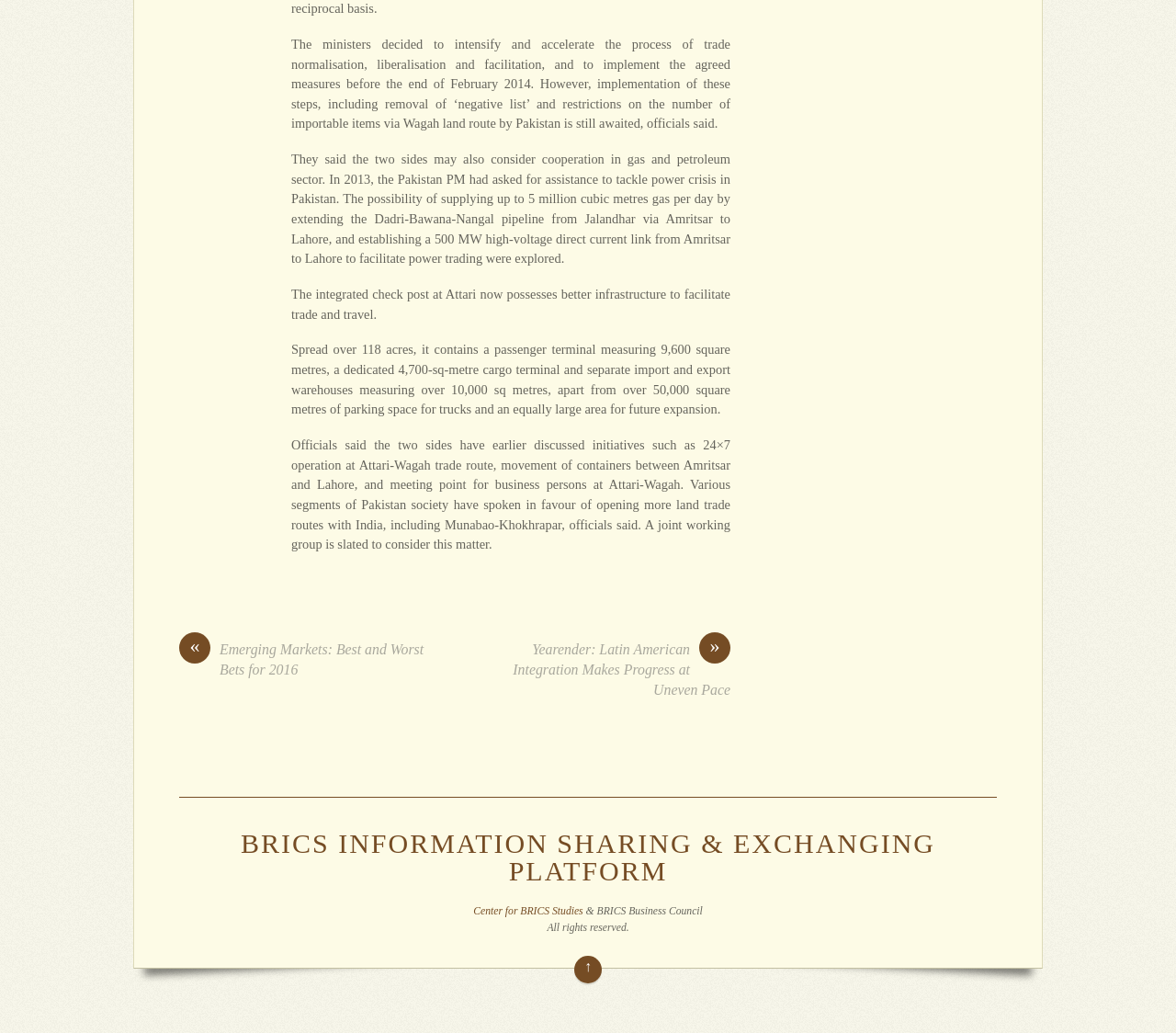Give a one-word or one-phrase response to the question:
What is the location of the integrated check post?

Attari